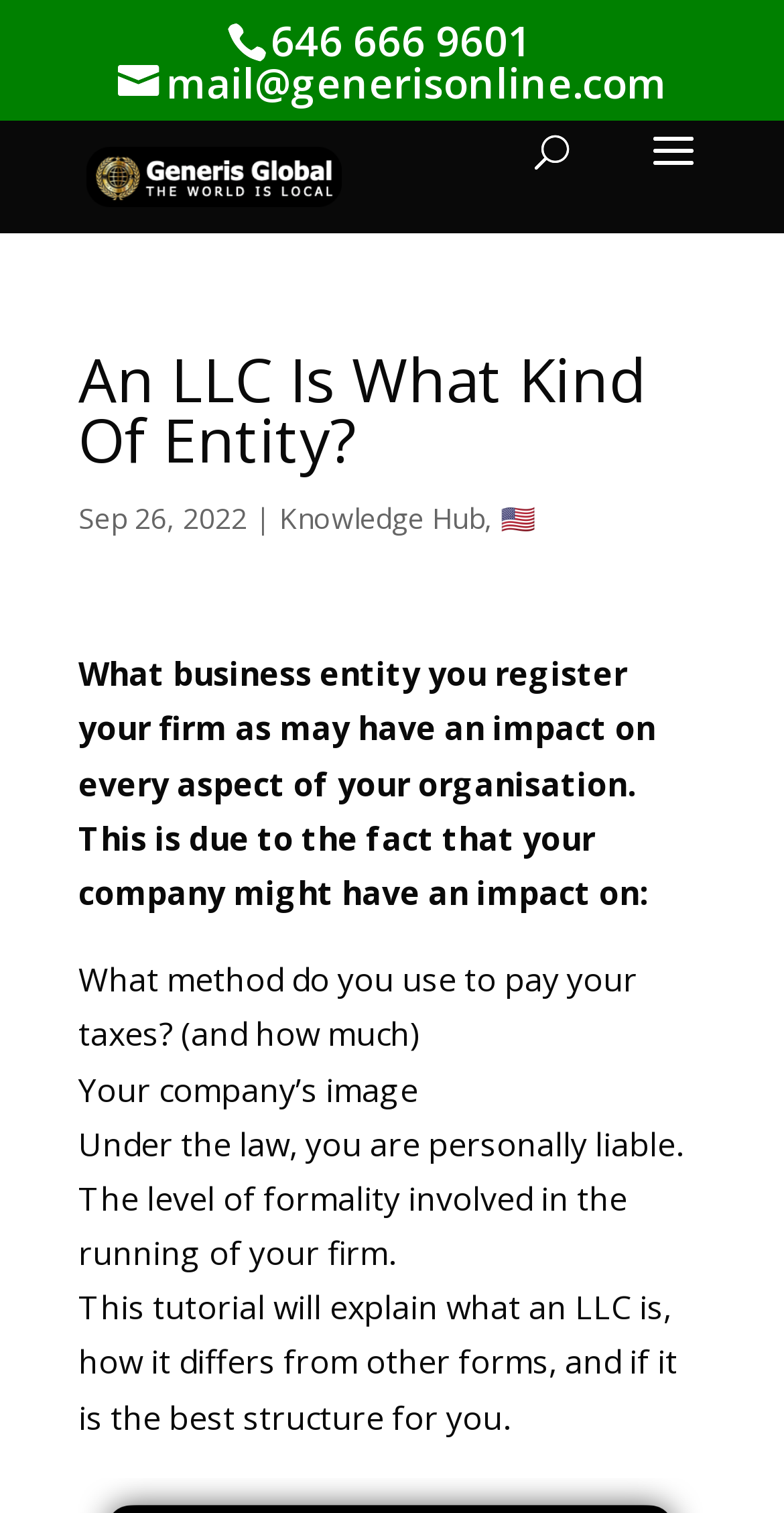How many aspects of an organisation are mentioned on the webpage?
Based on the screenshot, answer the question with a single word or phrase.

5